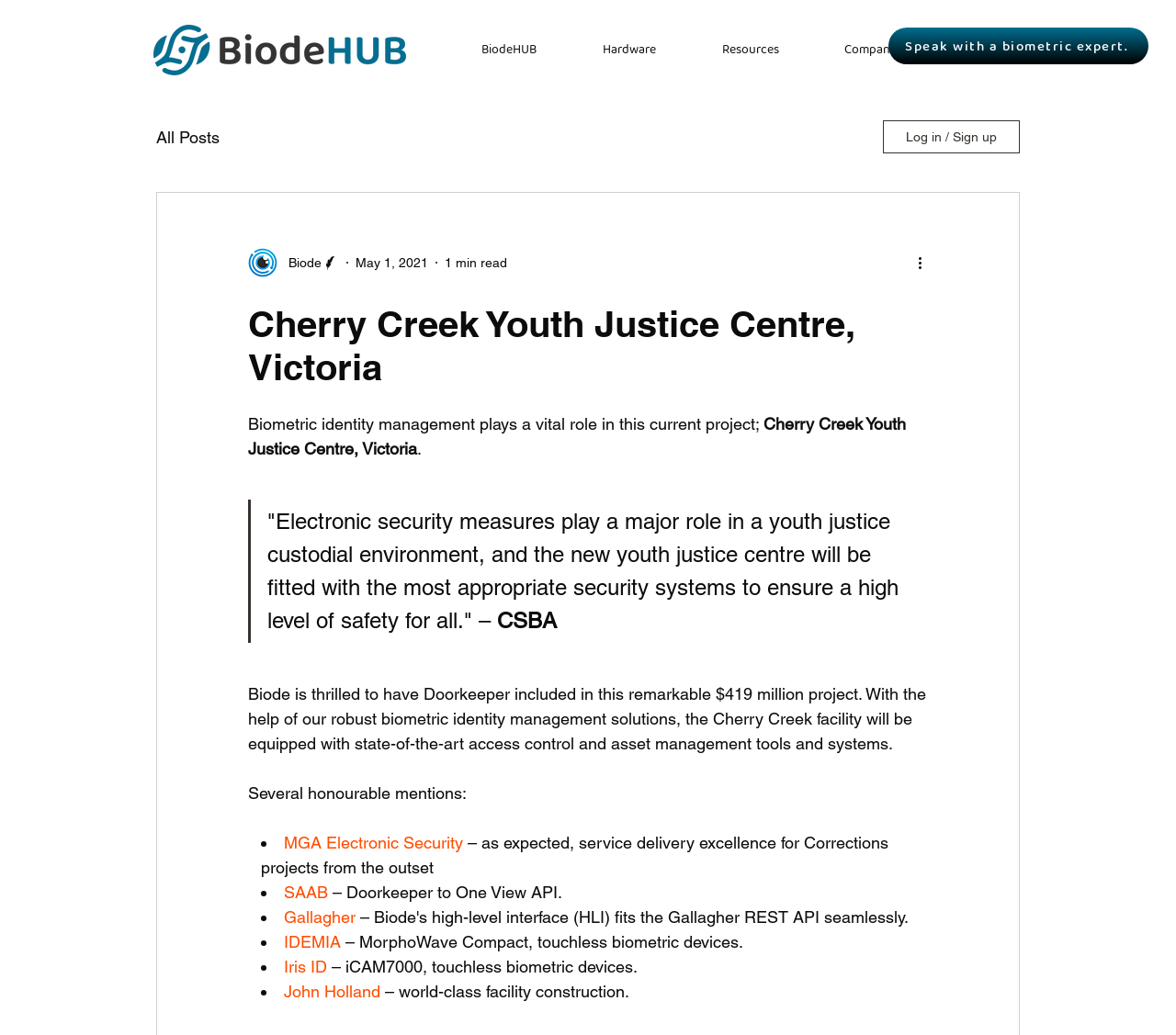How many companies are mentioned in the article?
Carefully analyze the image and provide a thorough answer to the question.

I counted the number of company names mentioned in the article. These companies are MGA Electronic Security, SAAB, Gallagher, IDEMIA, Iris ID, and John Holland. They are mentioned as honourable mentions in the article.